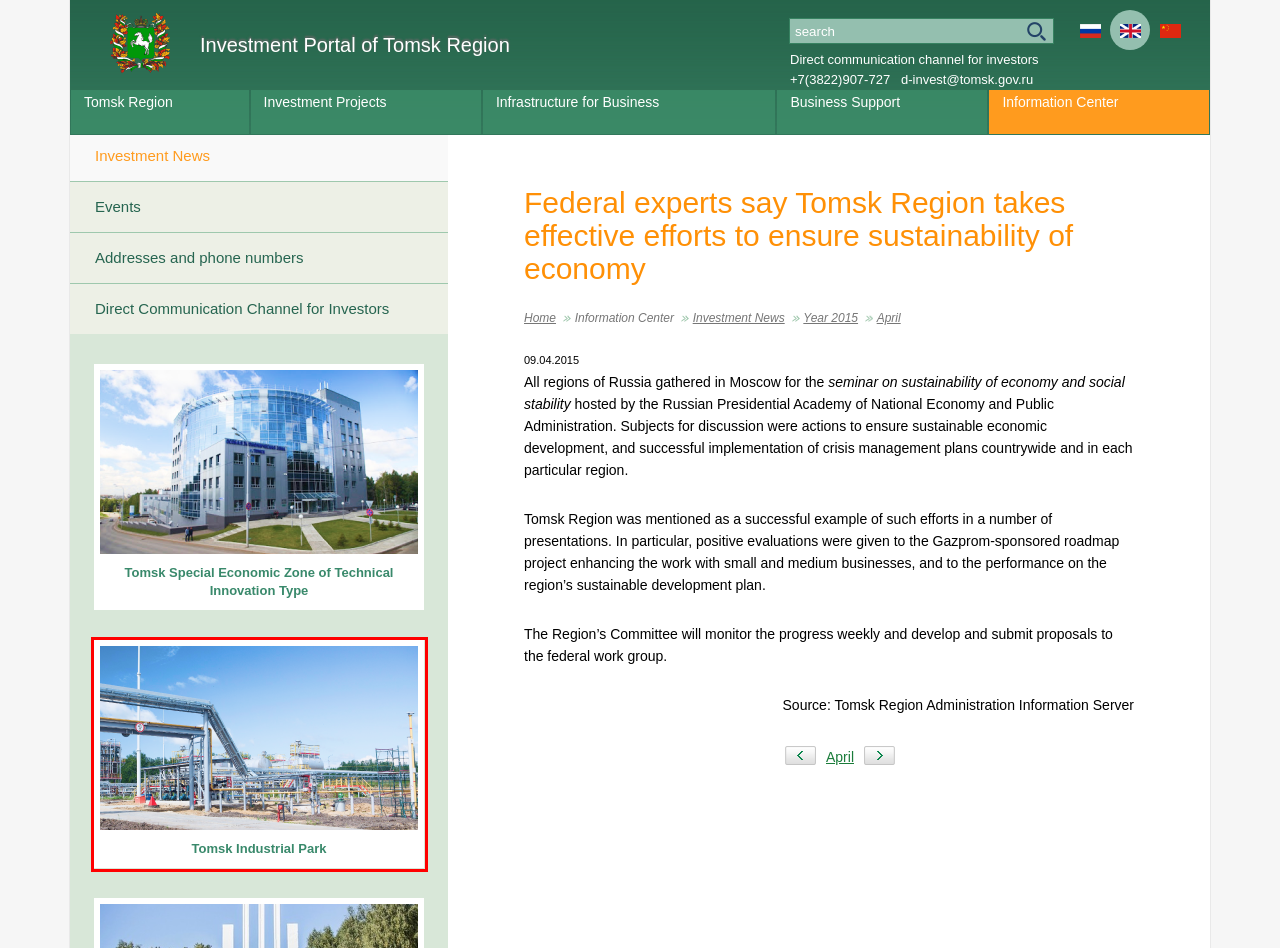Consider the screenshot of a webpage with a red bounding box around an element. Select the webpage description that best corresponds to the new page after clicking the element inside the red bounding box. Here are the candidates:
A. Инвестиционный портал Томской области  ::
                Инвестиционный портал Томской области
B. Инвестиционный портал Томской области  ::
                Инвестиционный стандарт АНО "АСИ"
C. Промпарк Томск
D. Авторизация
E. Томская область - Инвестиционная карта
F. cn.investintomsk.com ::
                托木斯克州    投资入门网站
G. ОЭЗ ТВТ «Томск»
H. tor-seversk.ru ::
                Главная

C